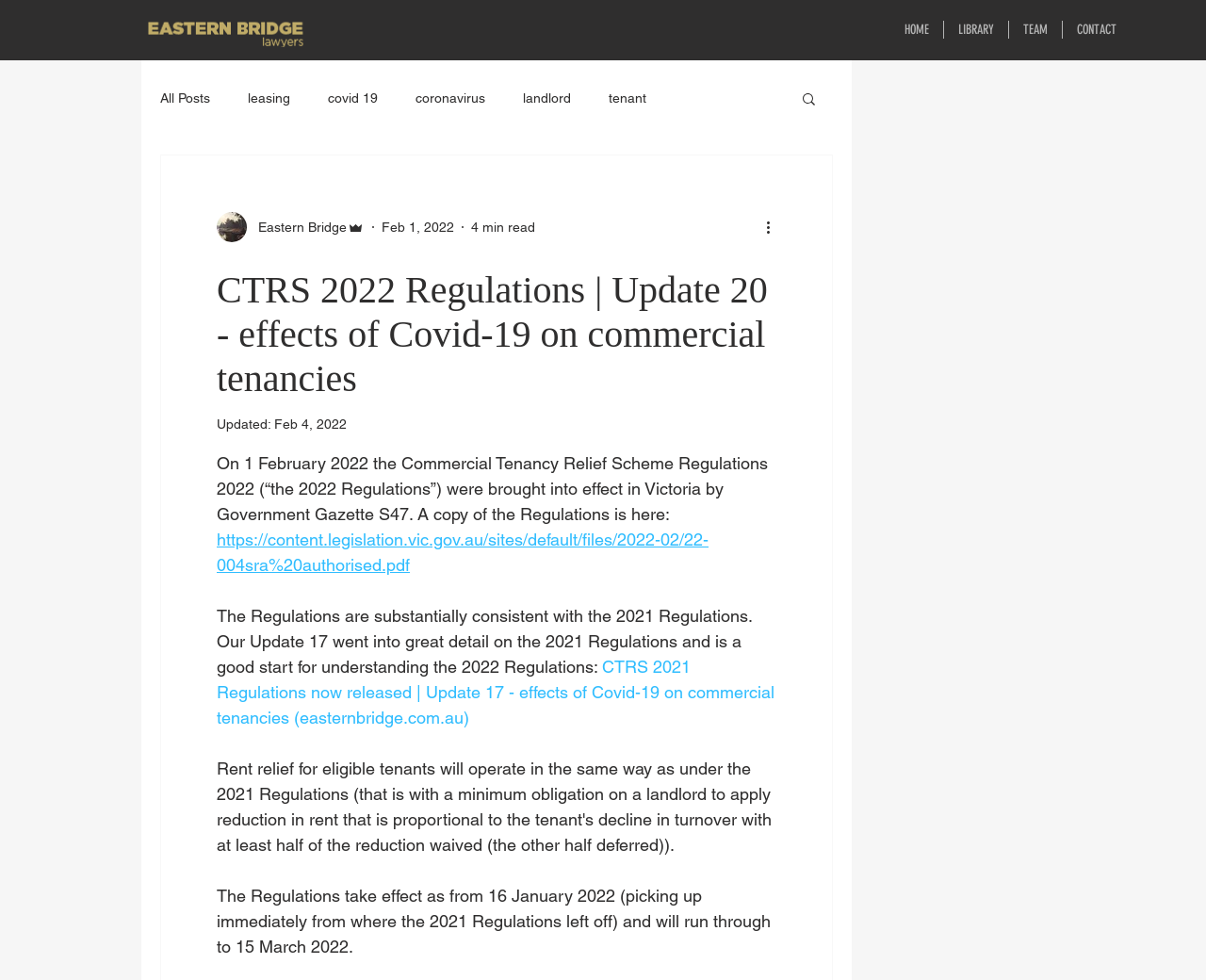Identify the bounding box of the HTML element described as: "coronavirus".

[0.345, 0.092, 0.402, 0.108]